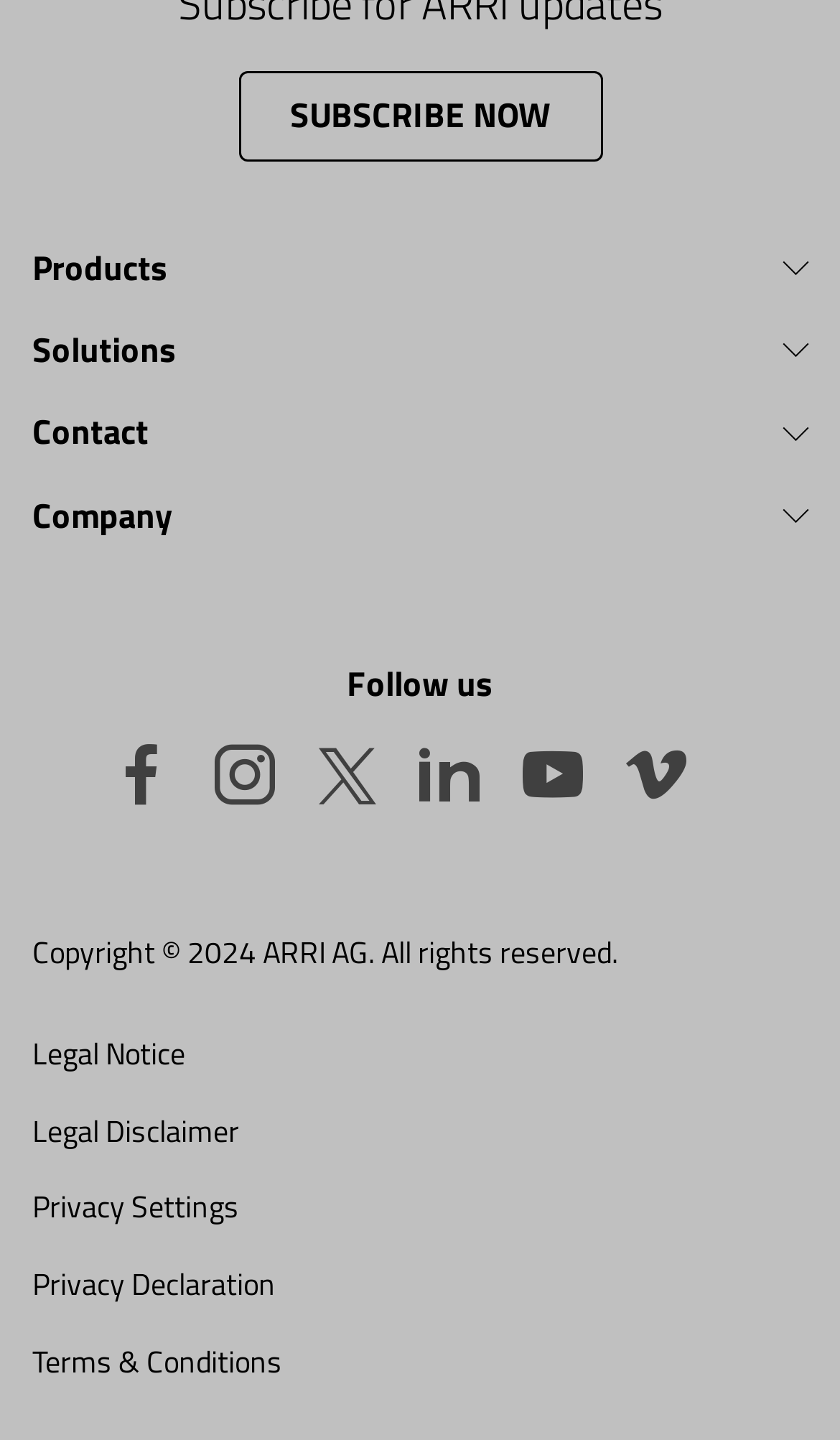Can you pinpoint the bounding box coordinates for the clickable element required for this instruction: "Subscribe now"? The coordinates should be four float numbers between 0 and 1, i.e., [left, top, right, bottom].

[0.283, 0.049, 0.717, 0.112]